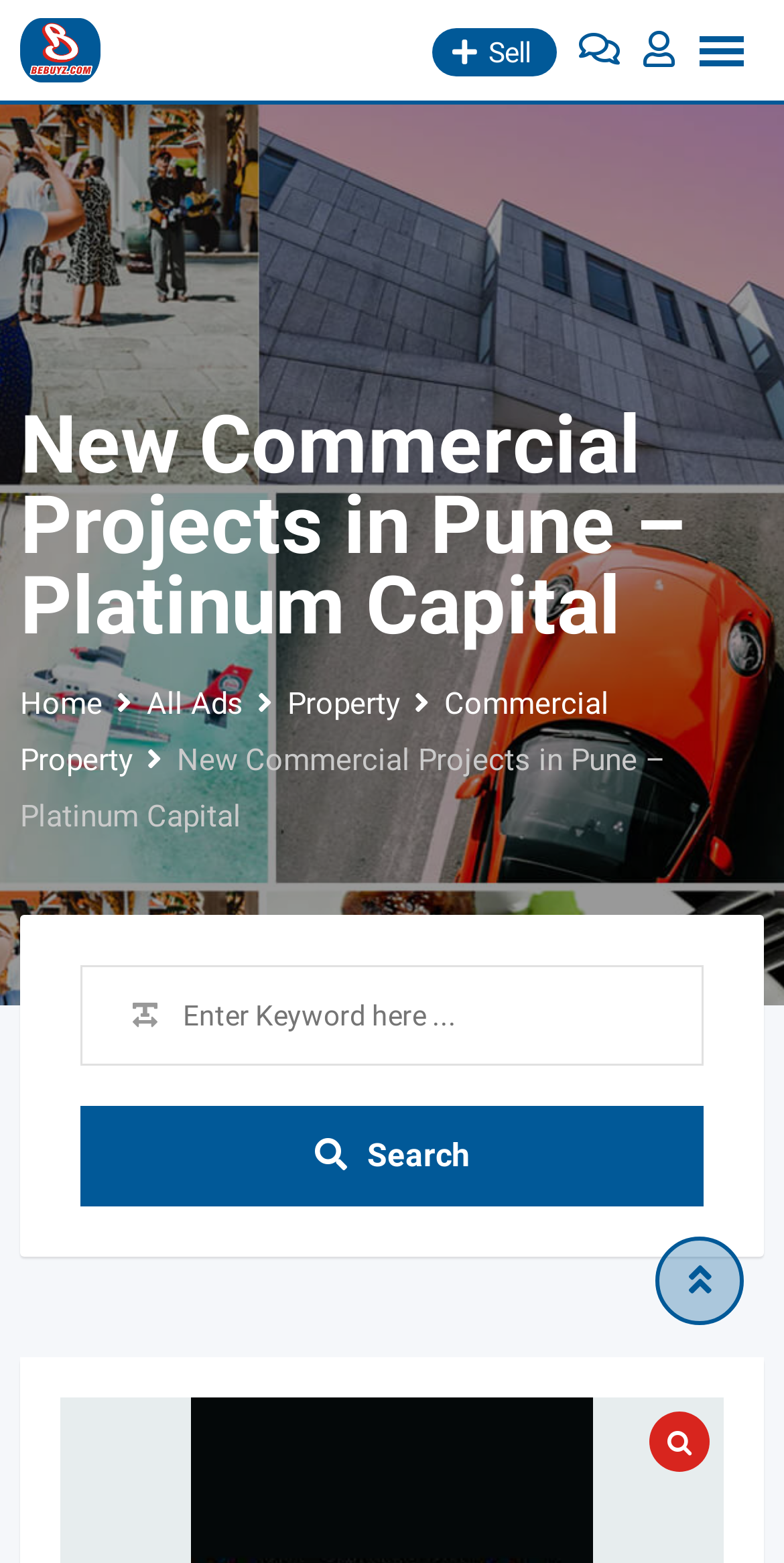Find the bounding box of the UI element described as: "name="q" placeholder="Enter Keyword here ..."". The bounding box coordinates should be given as four float values between 0 and 1, i.e., [left, top, right, bottom].

[0.208, 0.619, 0.805, 0.681]